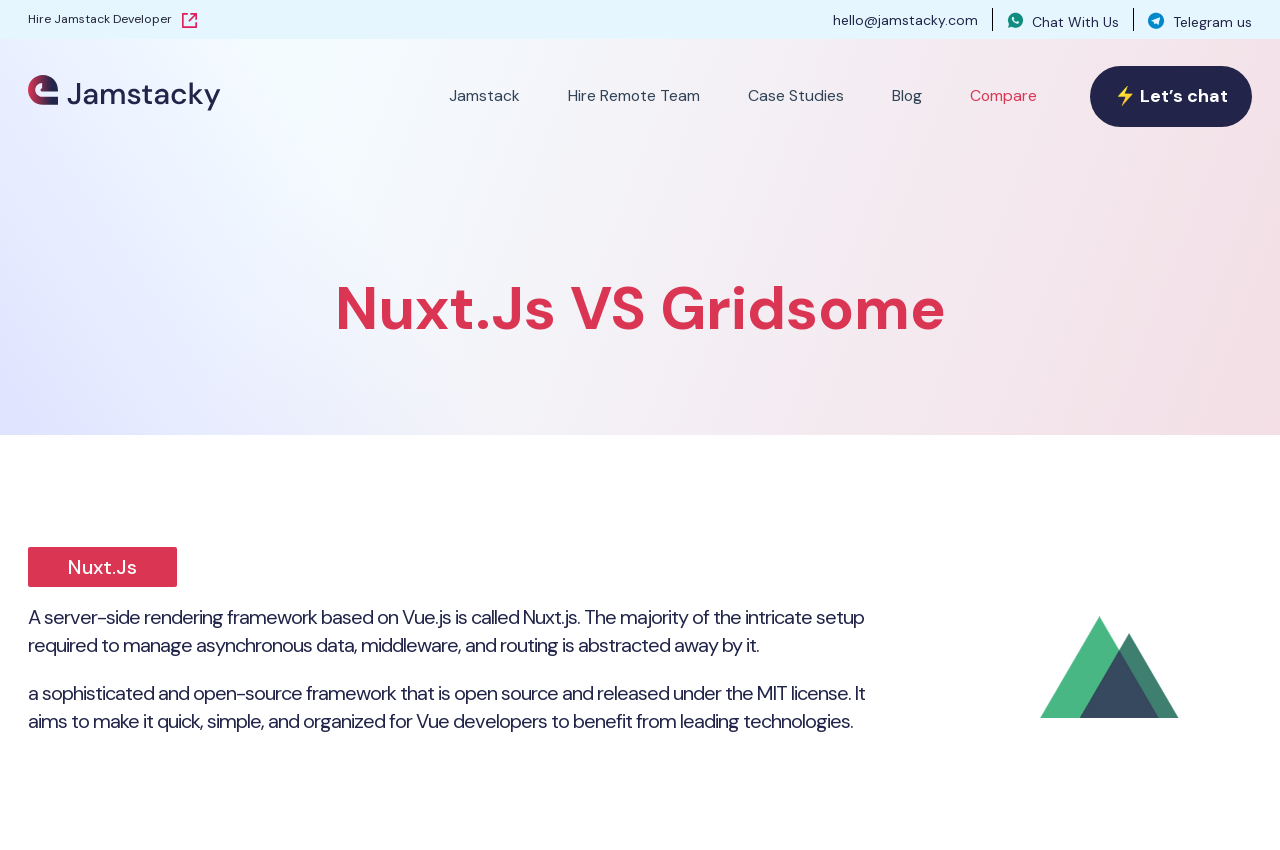Provide a one-word or short-phrase response to the question:
What is the name of the framework on the left?

Nuxt.js